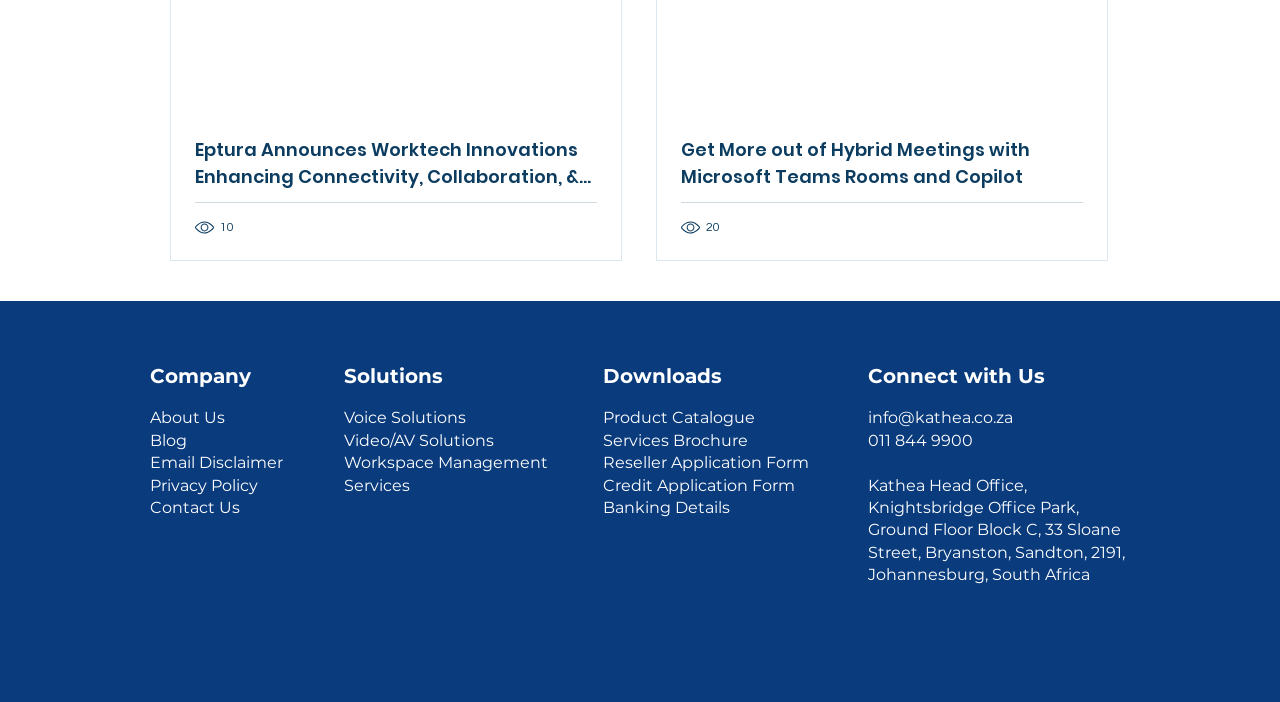What is the address of the company's head office?
Refer to the image and give a detailed response to the question.

The company's head office address can be found in the 'Connect with Us' section, which is located at the bottom right of the webpage. The address is a link, and it is 'Knightsbridge Office Park, Ground Floor Block C, 33 Sloane Street, Bryanston, Sandton, 2191, Johannesburg, South Africa'.